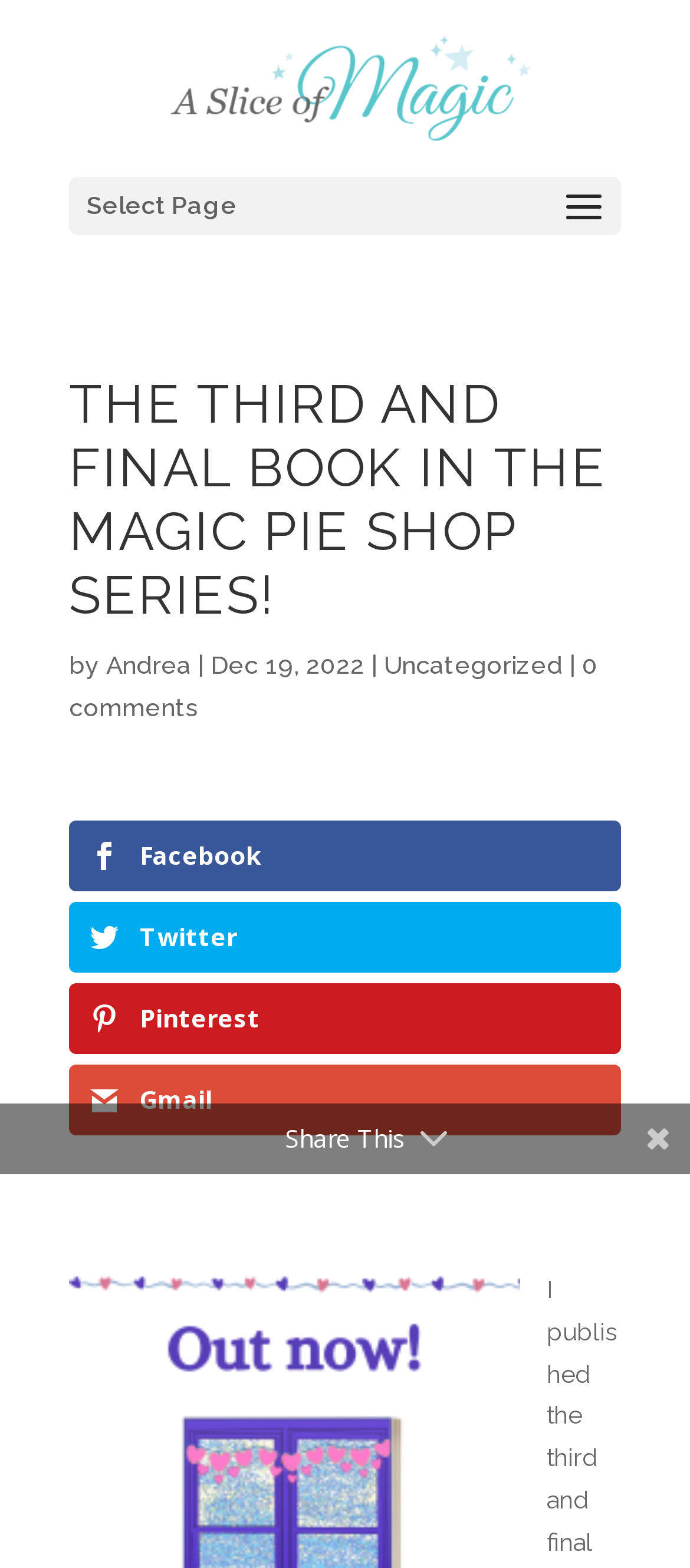Utilize the information from the image to answer the question in detail:
How many comments does the book have?

I found the number of comments by looking at the link located at [0.1, 0.415, 0.867, 0.46], which is labeled as '0 comments'.